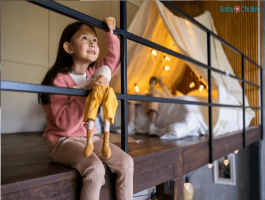What is behind the girl?
We need a detailed and exhaustive answer to the question. Please elaborate.

According to the caption, behind the girl, a comfortable bed is partially visible, which is adorned with soft bedding and twinkling fairy lights that create a magical atmosphere.